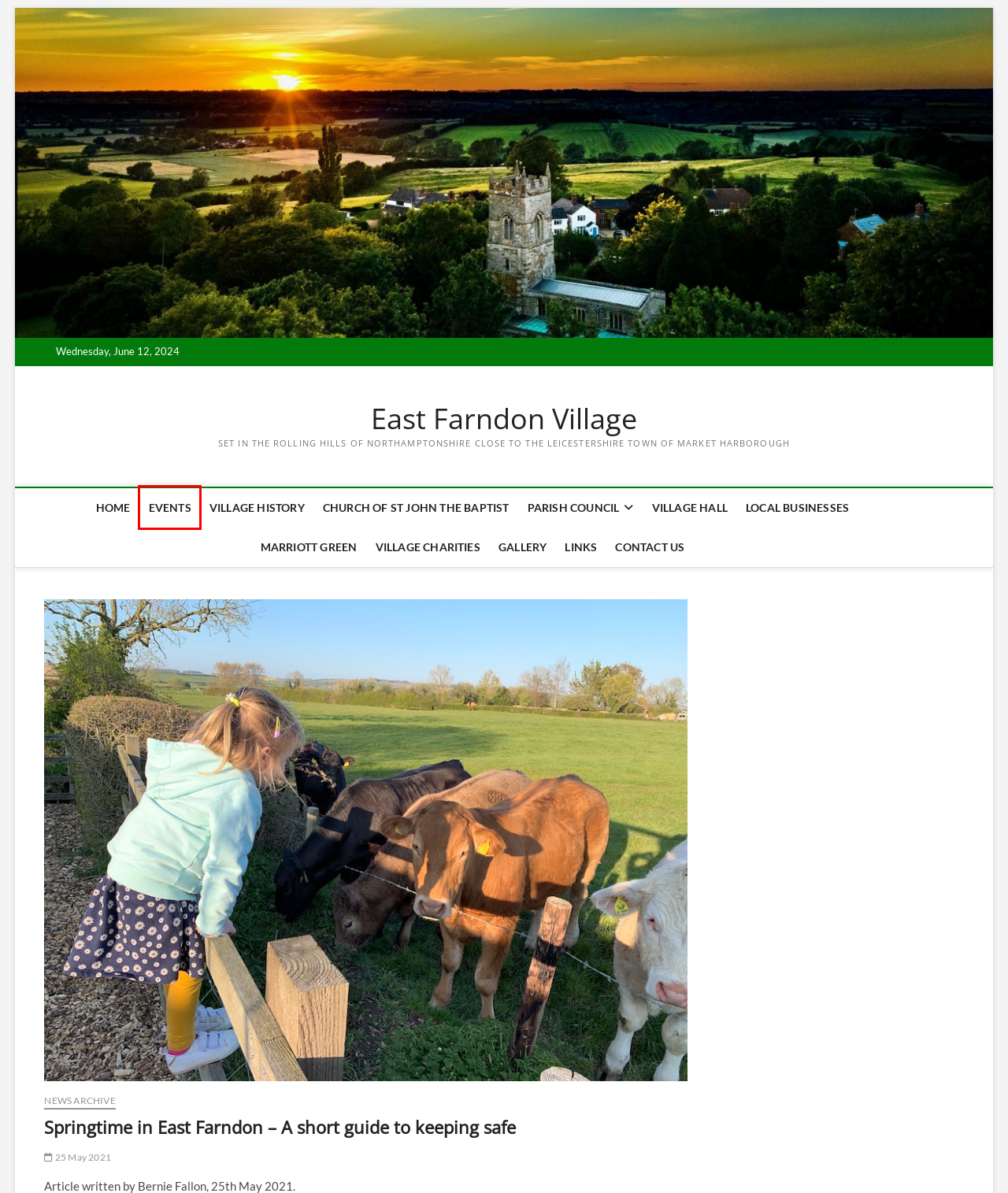Look at the screenshot of a webpage where a red bounding box surrounds a UI element. Your task is to select the best-matching webpage description for the new webpage after you click the element within the bounding box. The available options are:
A. Local Businesses – East Farndon Village
B. Gallery – East Farndon Village
C. Village Hall – East Farndon Village
D. Church of St John the Baptist – East Farndon Village
E. Links – East Farndon Village
F. Events – East Farndon Village
G. Village Charities – East Farndon Village
H. Contact Us – East Farndon Village

F